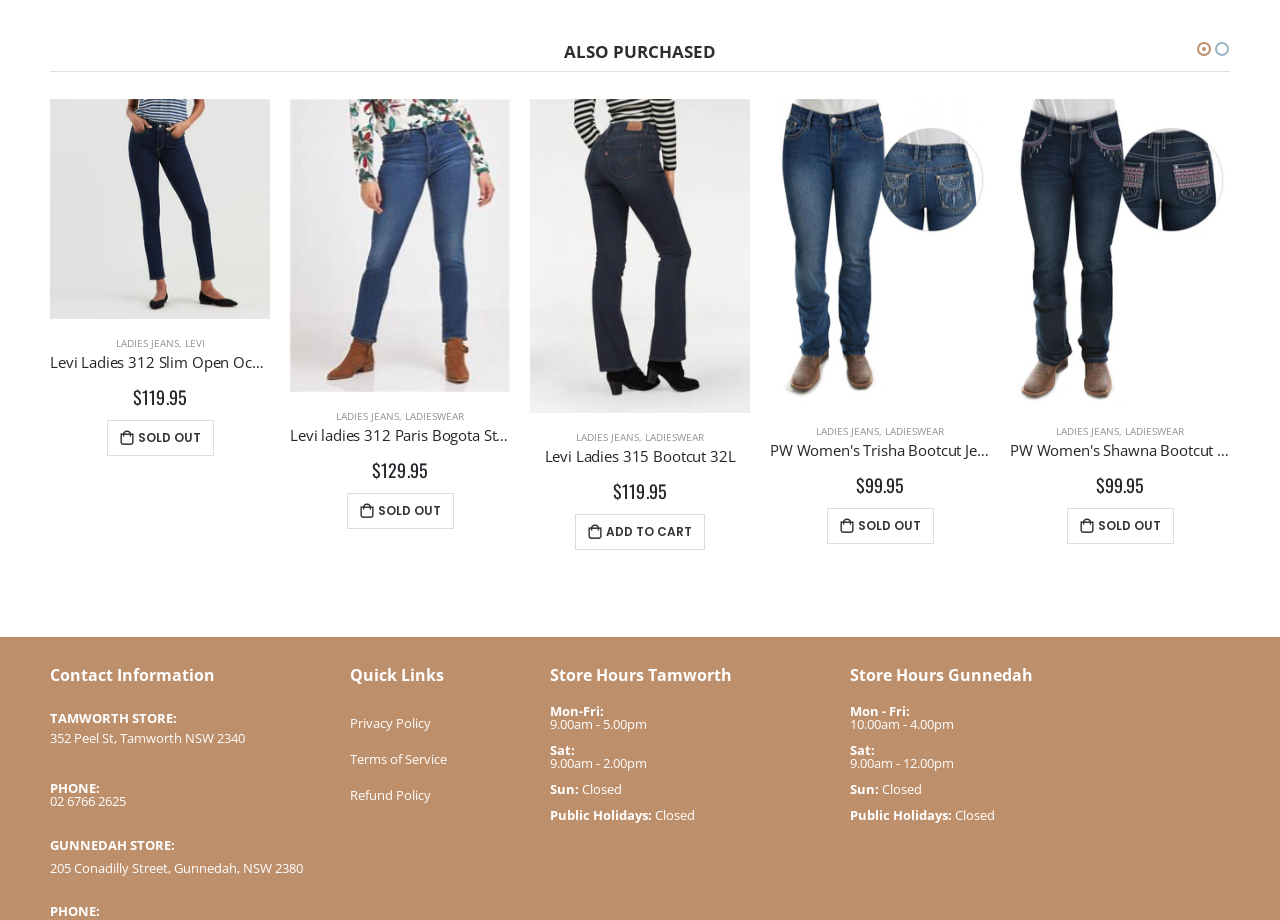Answer the question briefly using a single word or phrase: 
What is the price of the 'PW Women's Trisha Bootcut Jean 34L'?

$99.95